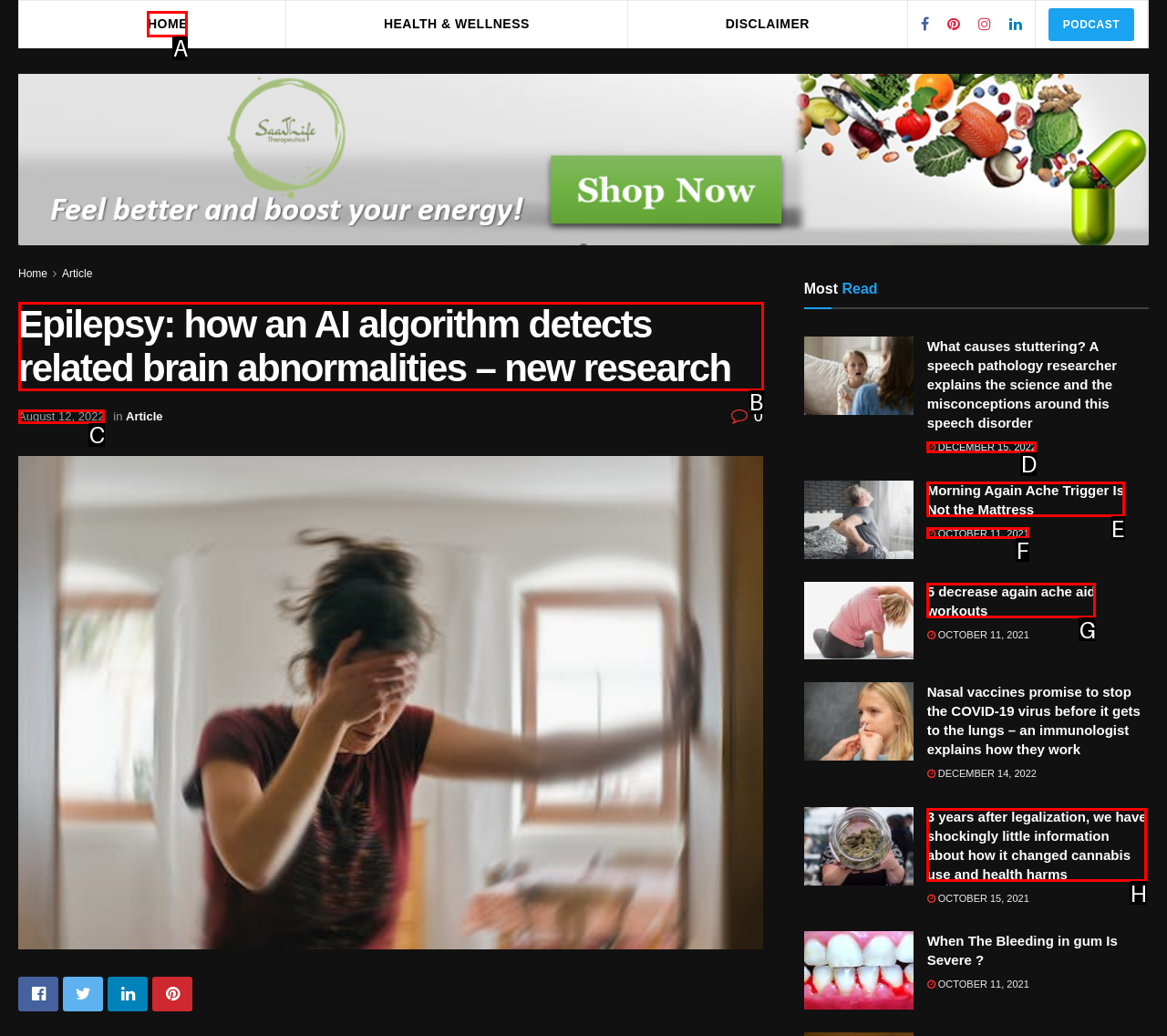Identify the correct UI element to click to achieve the task: Read the article 'Epilepsy: how an AI algorithm detects related brain abnormalities – new research'.
Answer with the letter of the appropriate option from the choices given.

B